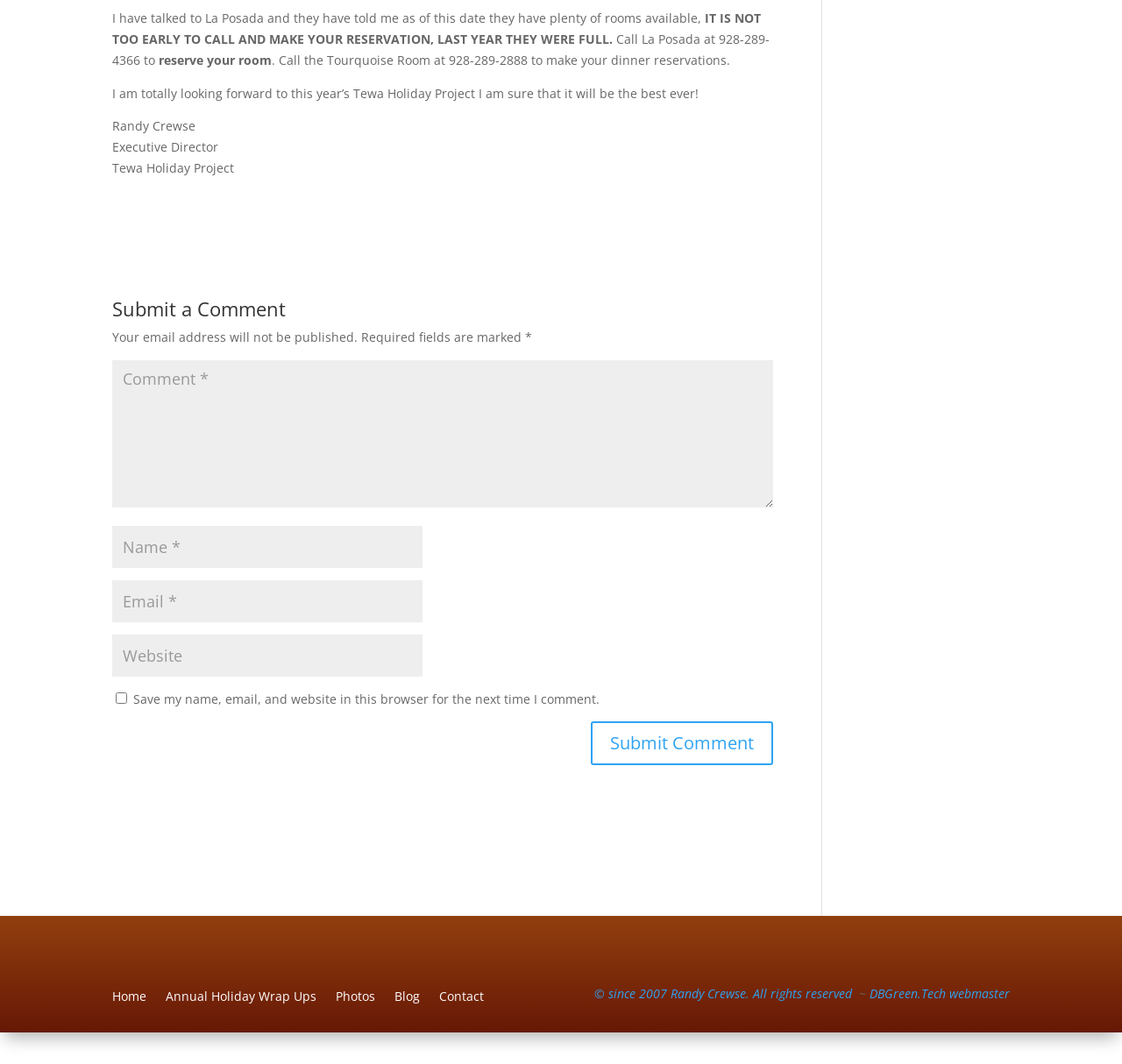Can you specify the bounding box coordinates for the region that should be clicked to fulfill this instruction: "Contact Randy Crewse".

[0.391, 0.931, 0.431, 0.949]